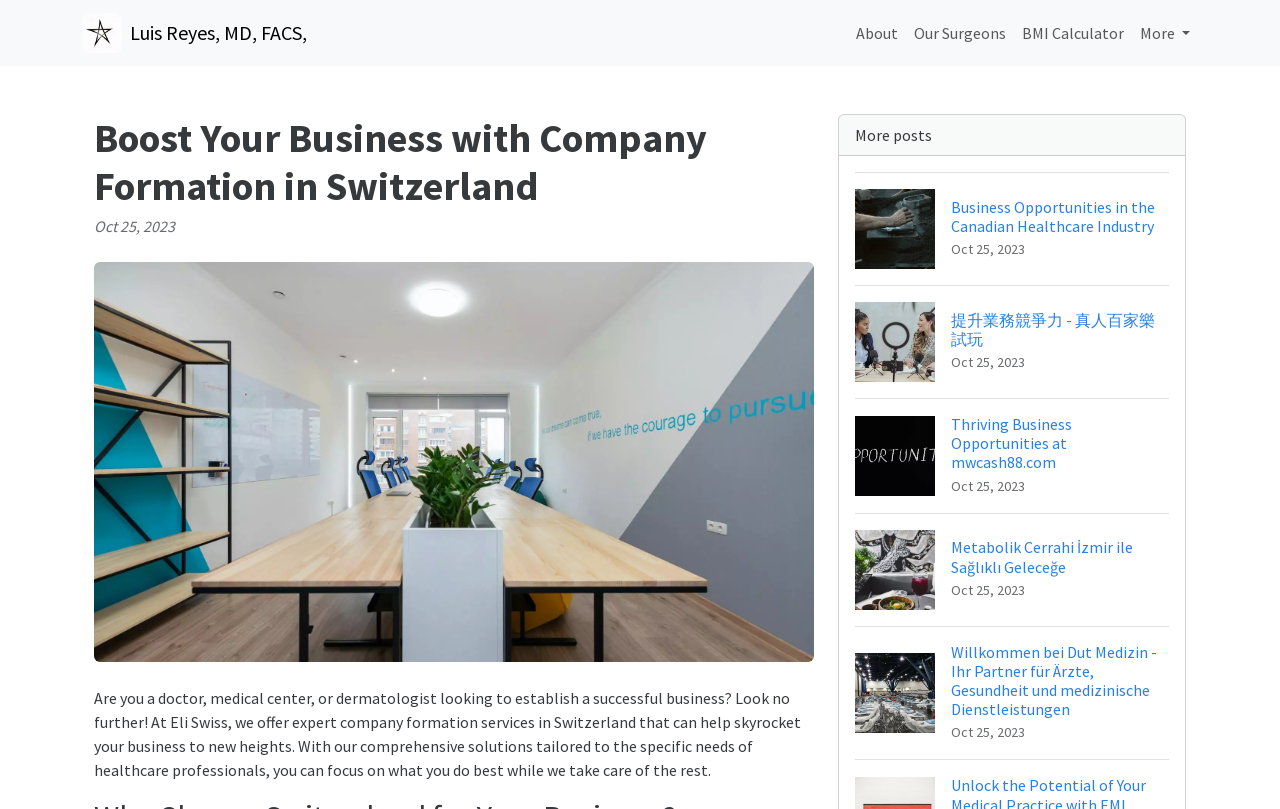What is the topic of the webpage?
Using the visual information, respond with a single word or phrase.

Company formation services for healthcare professionals